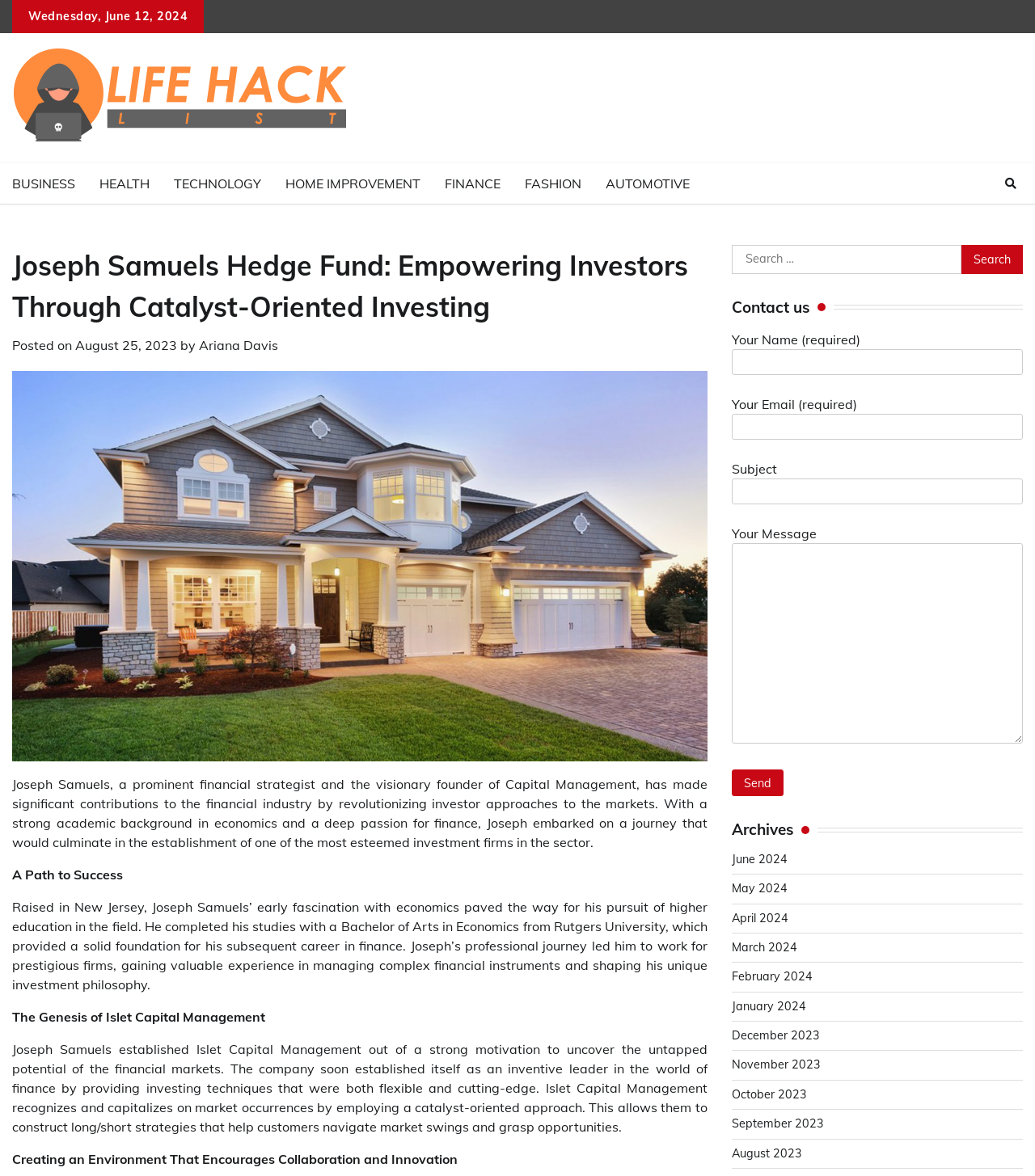What is the title of the section below the search box?
Respond with a short answer, either a single word or a phrase, based on the image.

Contact us